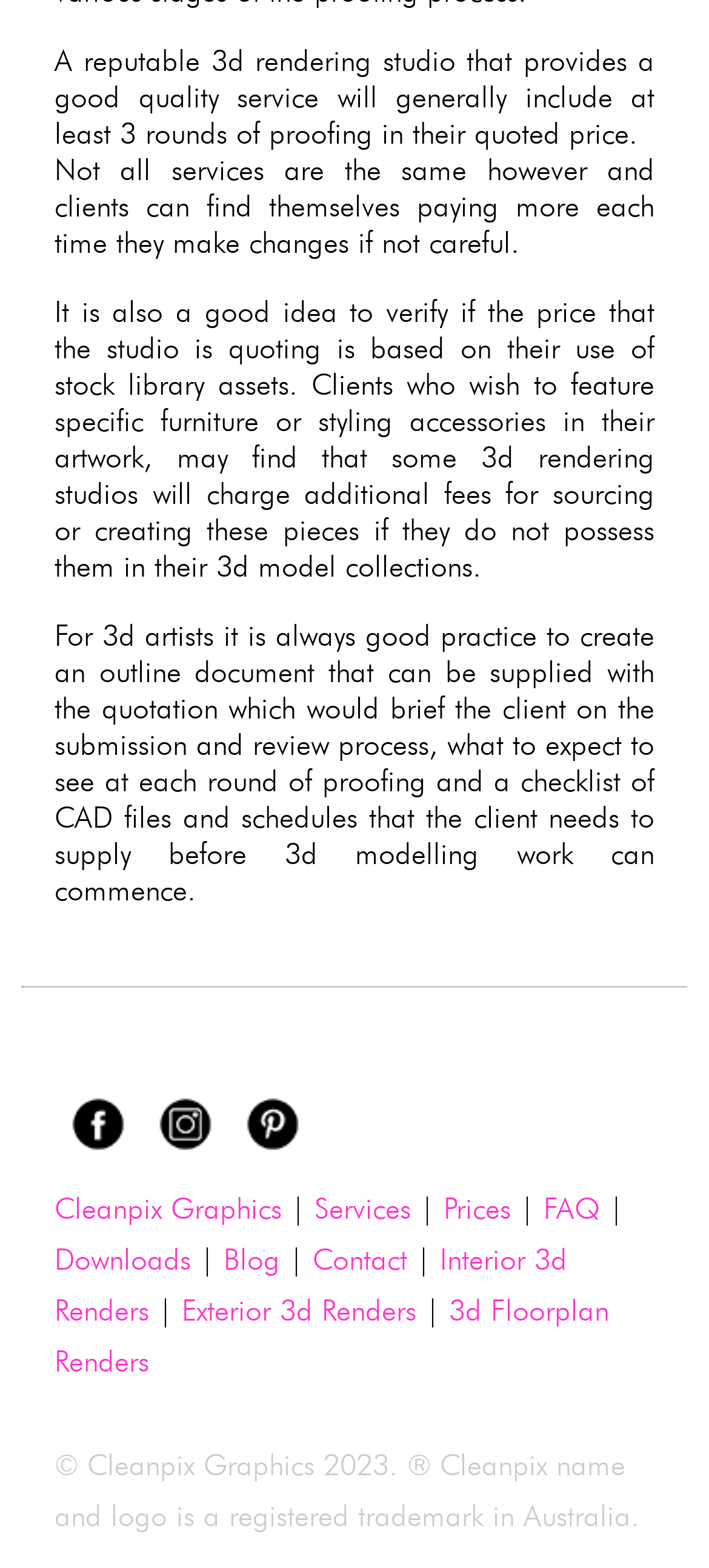What is the year of the copyright?
Provide a short answer using one word or a brief phrase based on the image.

2023